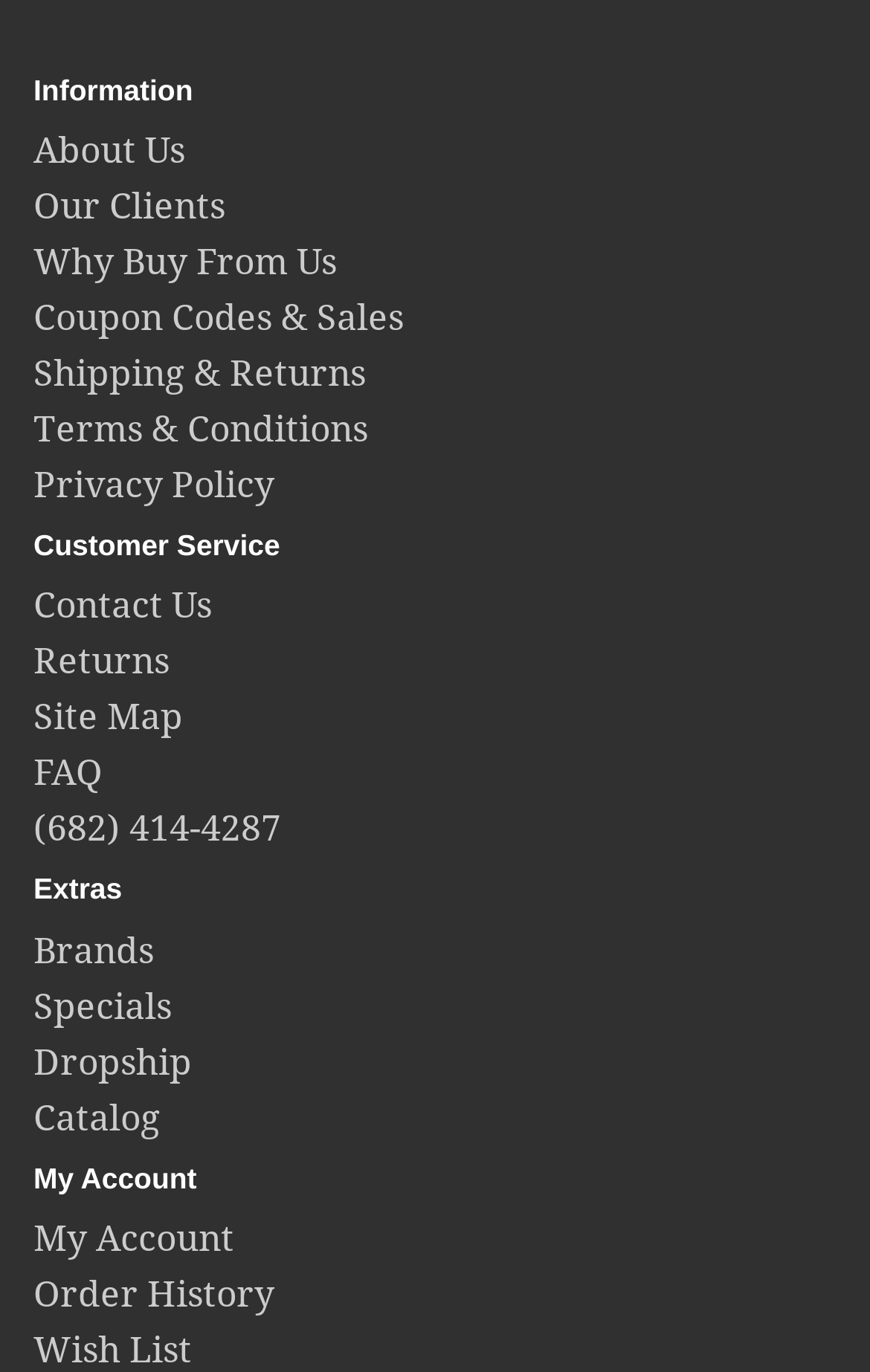How many links are under 'Customer Service'?
Please provide a single word or phrase as your answer based on the image.

5